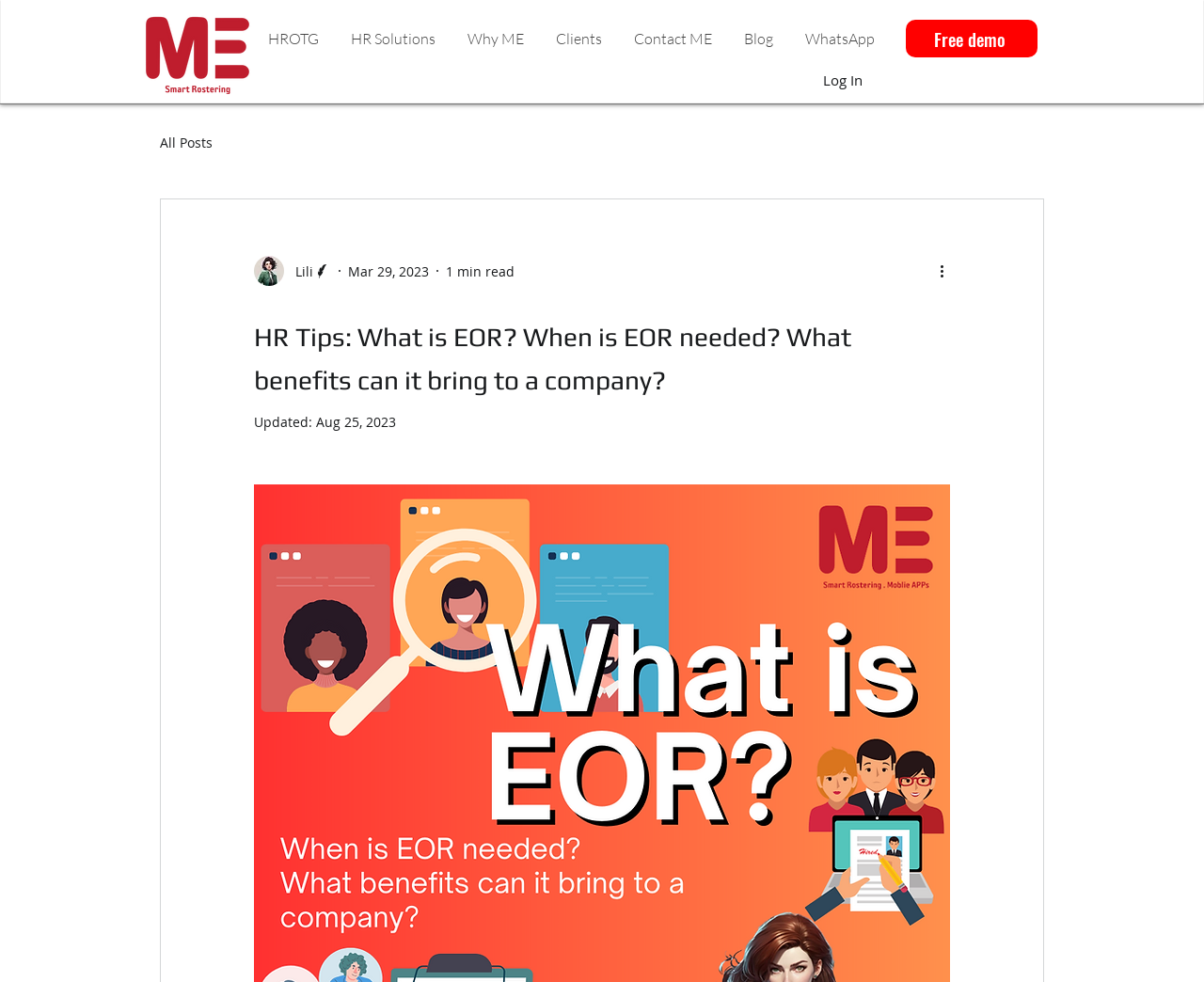Explain the webpage in detail.

This webpage is about HR Tips, specifically focusing on Employer of Record (EOR) services. At the top-left corner, there is a small image of a logo, "ME_Smallwords_2023-01.png". 

Below the logo, there is a navigation menu labeled "Site" that spans across the top of the page, containing links to various sections such as "HROTG", "HR Solutions", "Why ME", "Clients", "Contact ME", "Blog", and "WhatsApp". 

To the right of the navigation menu, there are two buttons: "Log In" and "Free demo". The "Free demo" button has a dropdown menu with a navigation section labeled "blog".

The main content of the page is a blog post titled "HR Tips: What is EOR? When is EOR needed? What benefits can it bring to a company?". Below the title, there is a writer's picture and their name, "Lili", with a label "Writer". The post also includes the date "Mar 29, 2023" and a reading time of "1 min read". 

At the bottom-right corner of the post, there is a "More actions" button with a dropdown menu. The post also has an "Updated" label with a date "Aug 25, 2023".